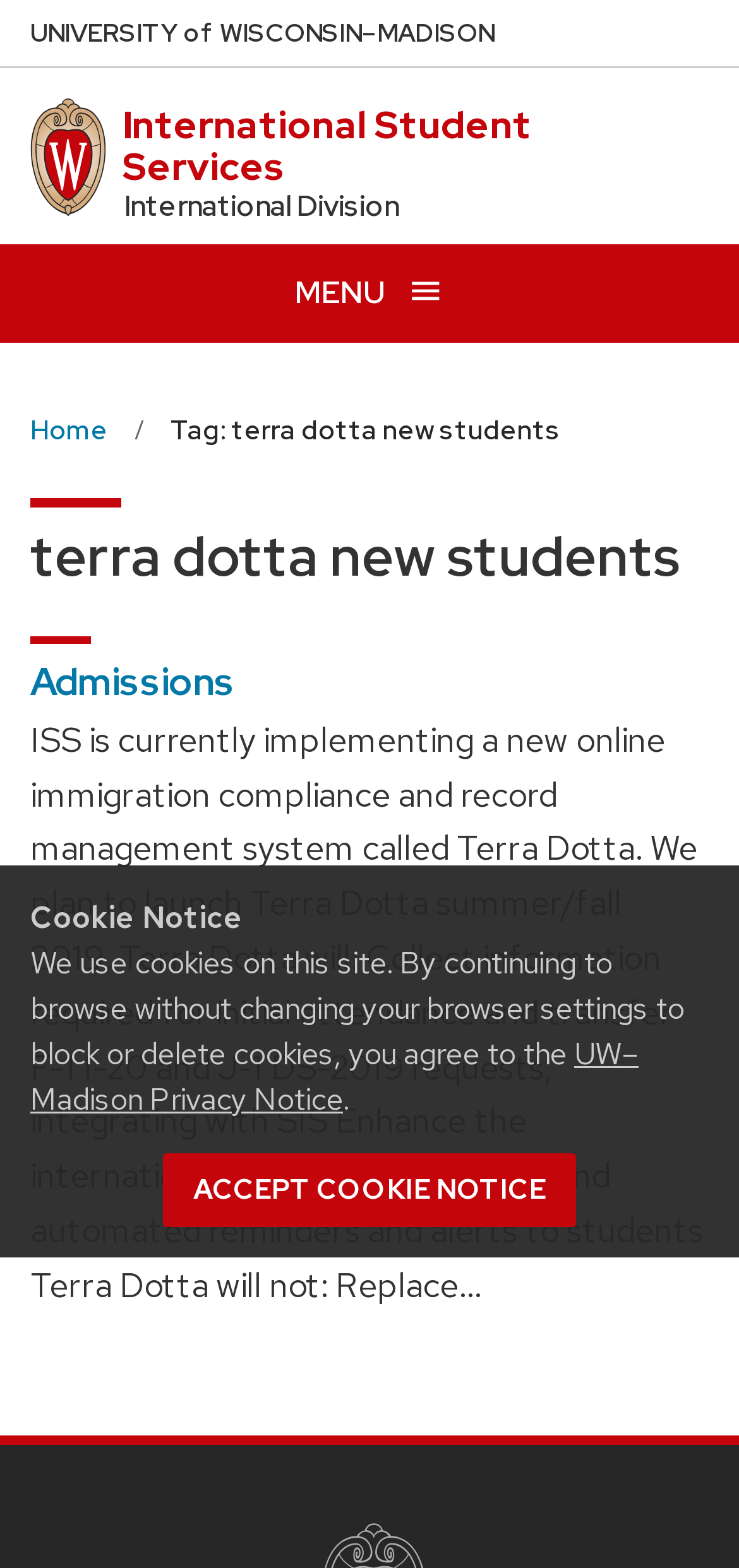Use one word or a short phrase to answer the question provided: 
What is the main topic of the webpage?

Terra Dotta new students